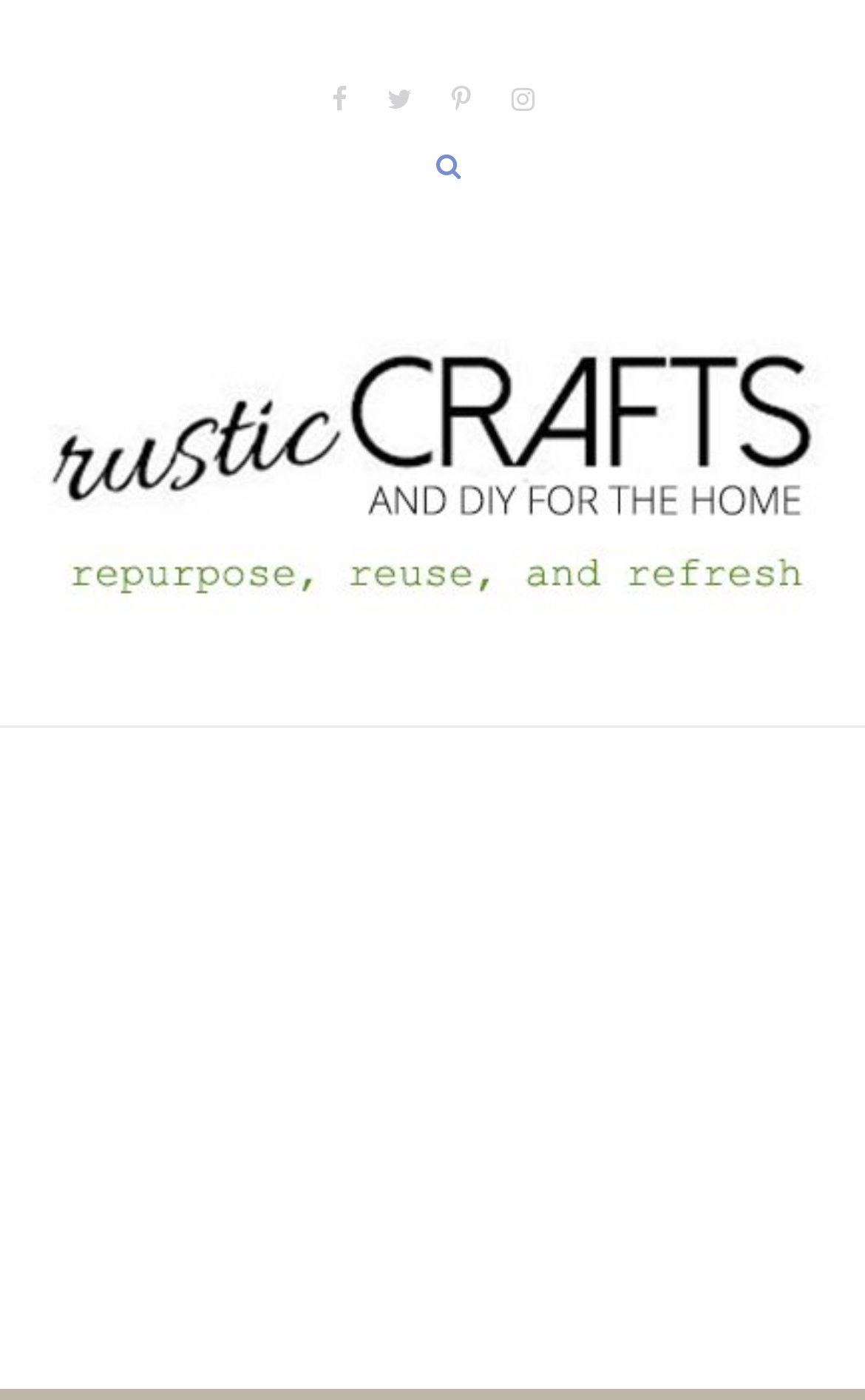Provide your answer in one word or a succinct phrase for the question: 
What is the name of the website?

Rustic Crafts & DIY